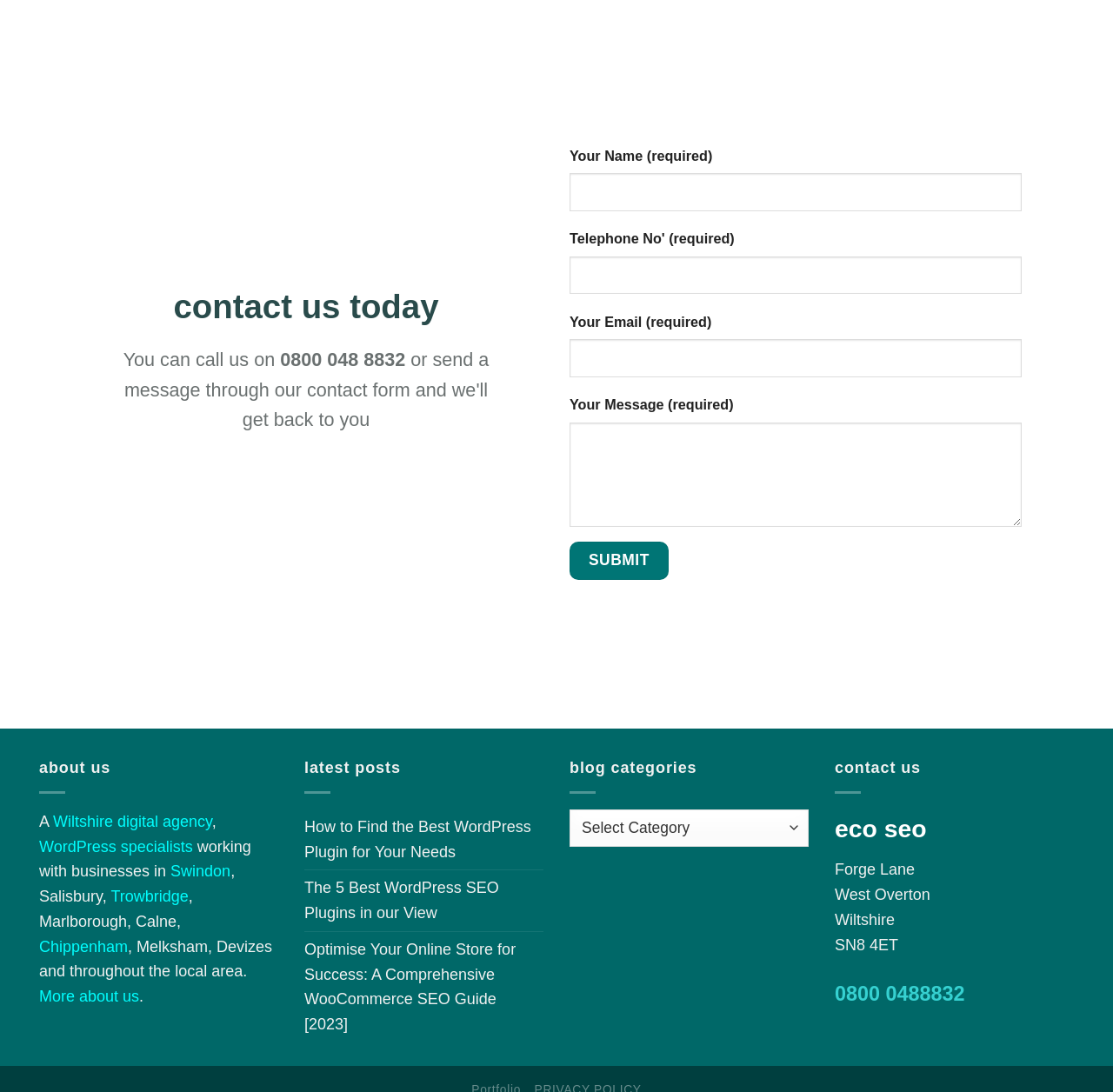Find the bounding box coordinates of the element to click in order to complete the given instruction: "Search for something."

None